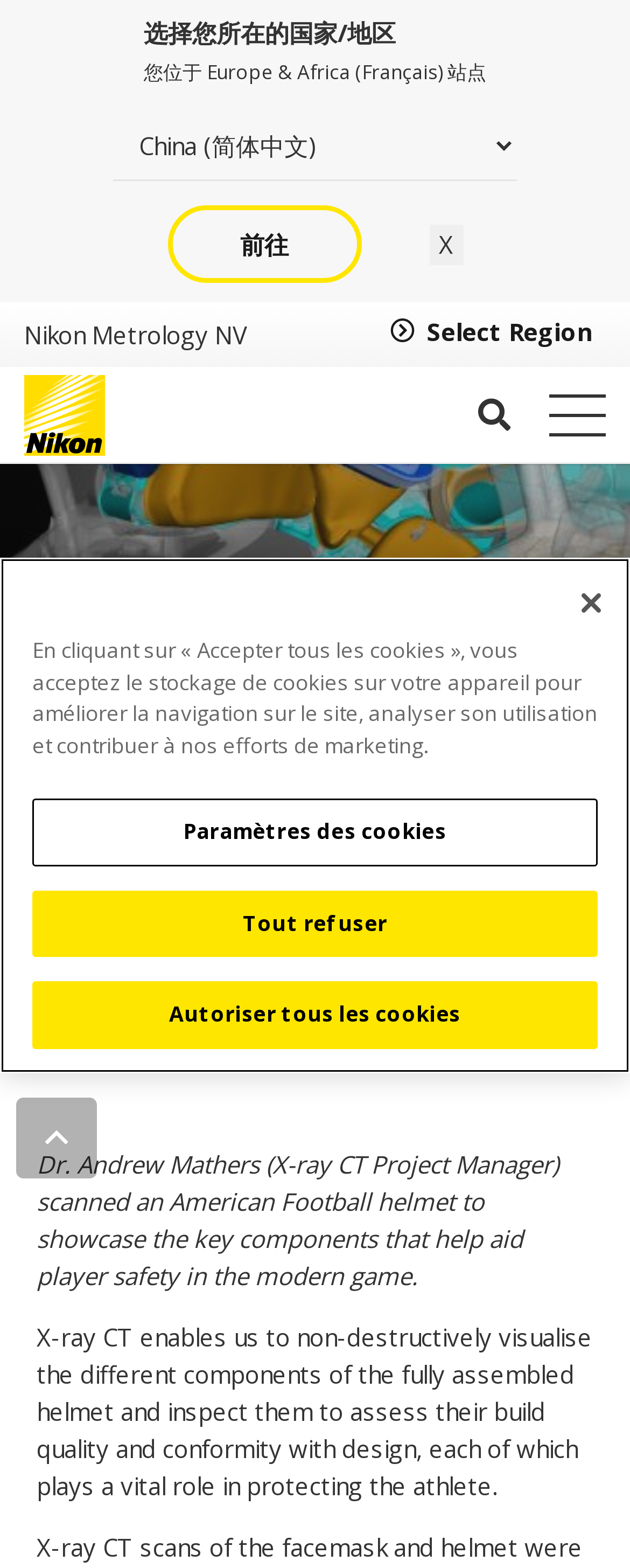Determine the bounding box coordinates for the region that must be clicked to execute the following instruction: "Scroll to top".

[0.026, 0.7, 0.154, 0.752]